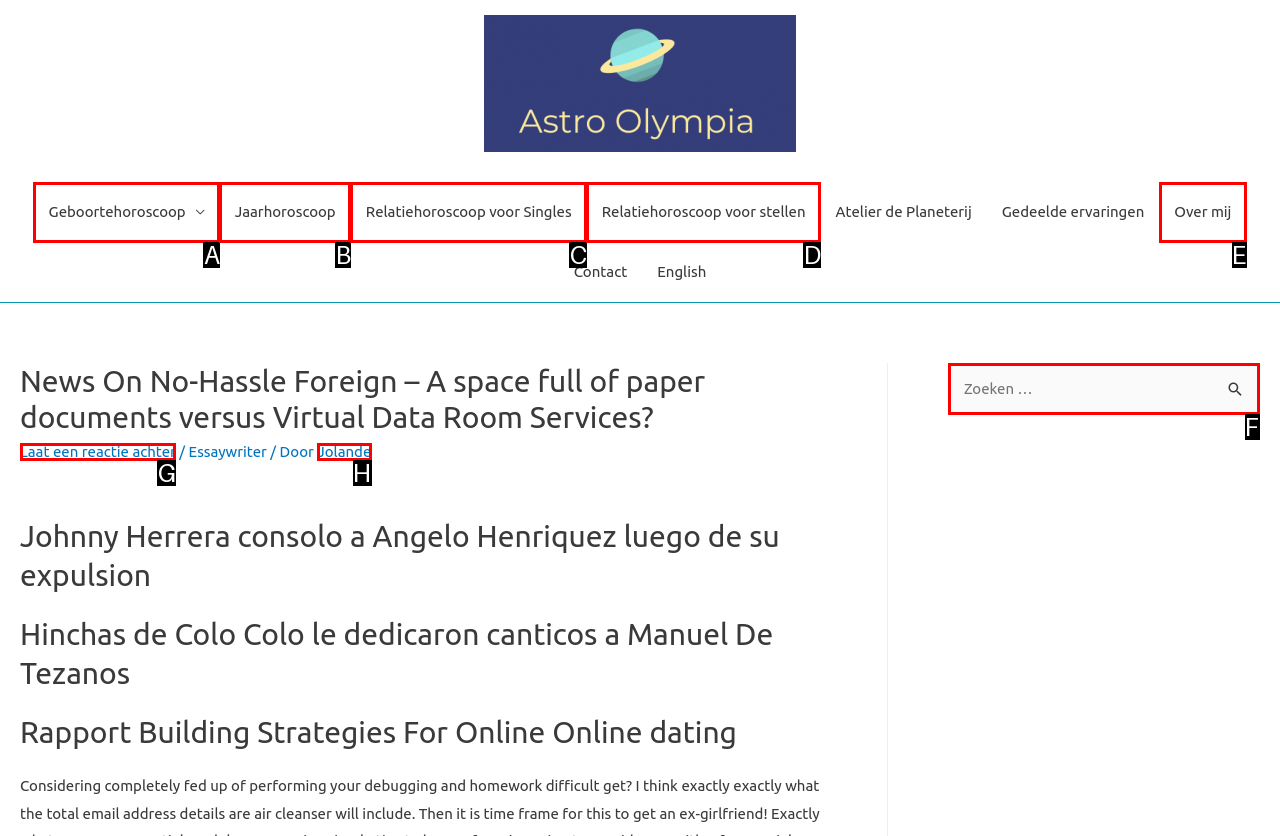Choose the HTML element that best fits the description: Relatiehoroscoop voor stellen. Answer with the option's letter directly.

D